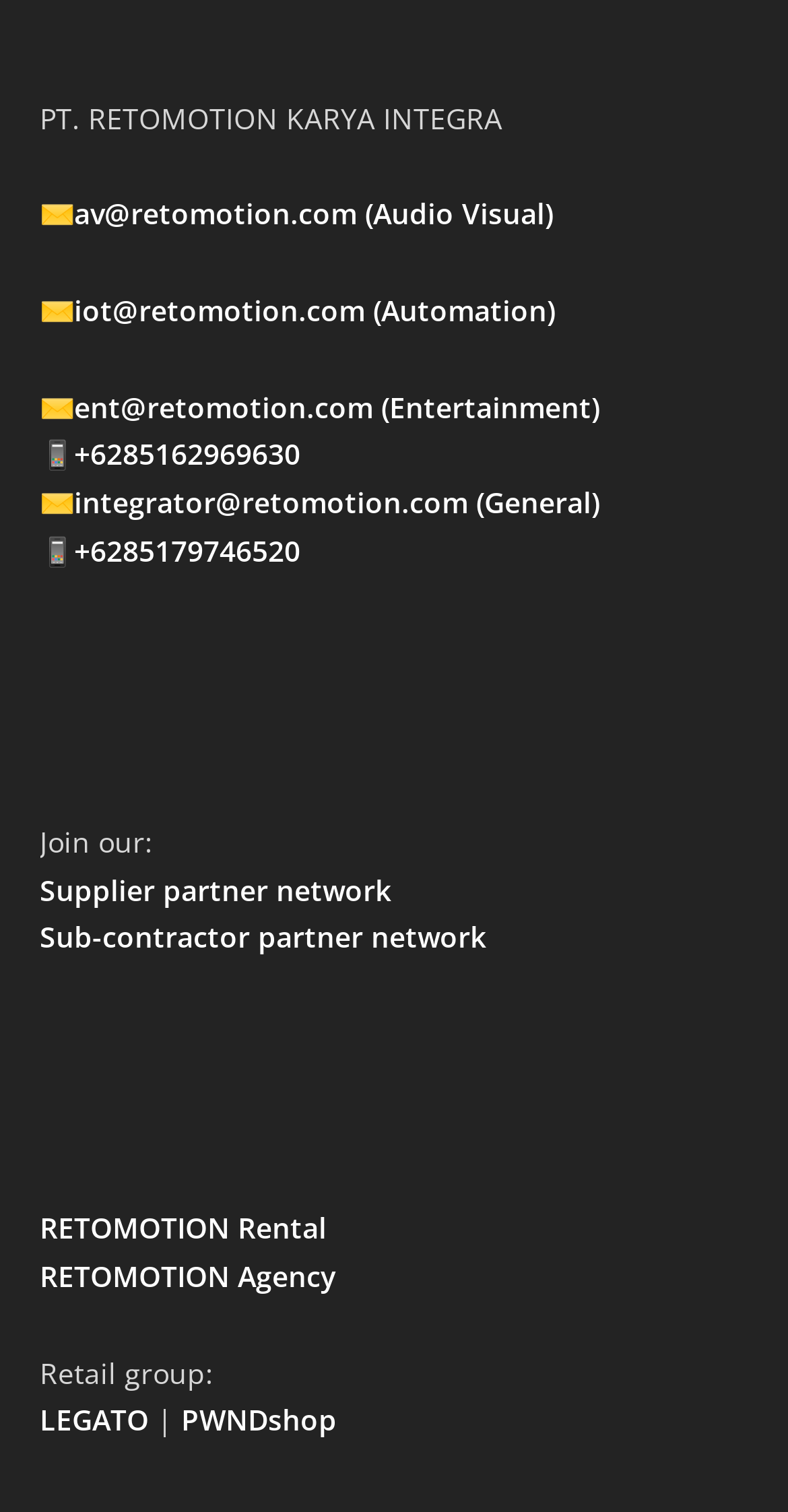What is the phone number for Entertainment?
Refer to the image and provide a concise answer in one word or phrase.

+6285162969630